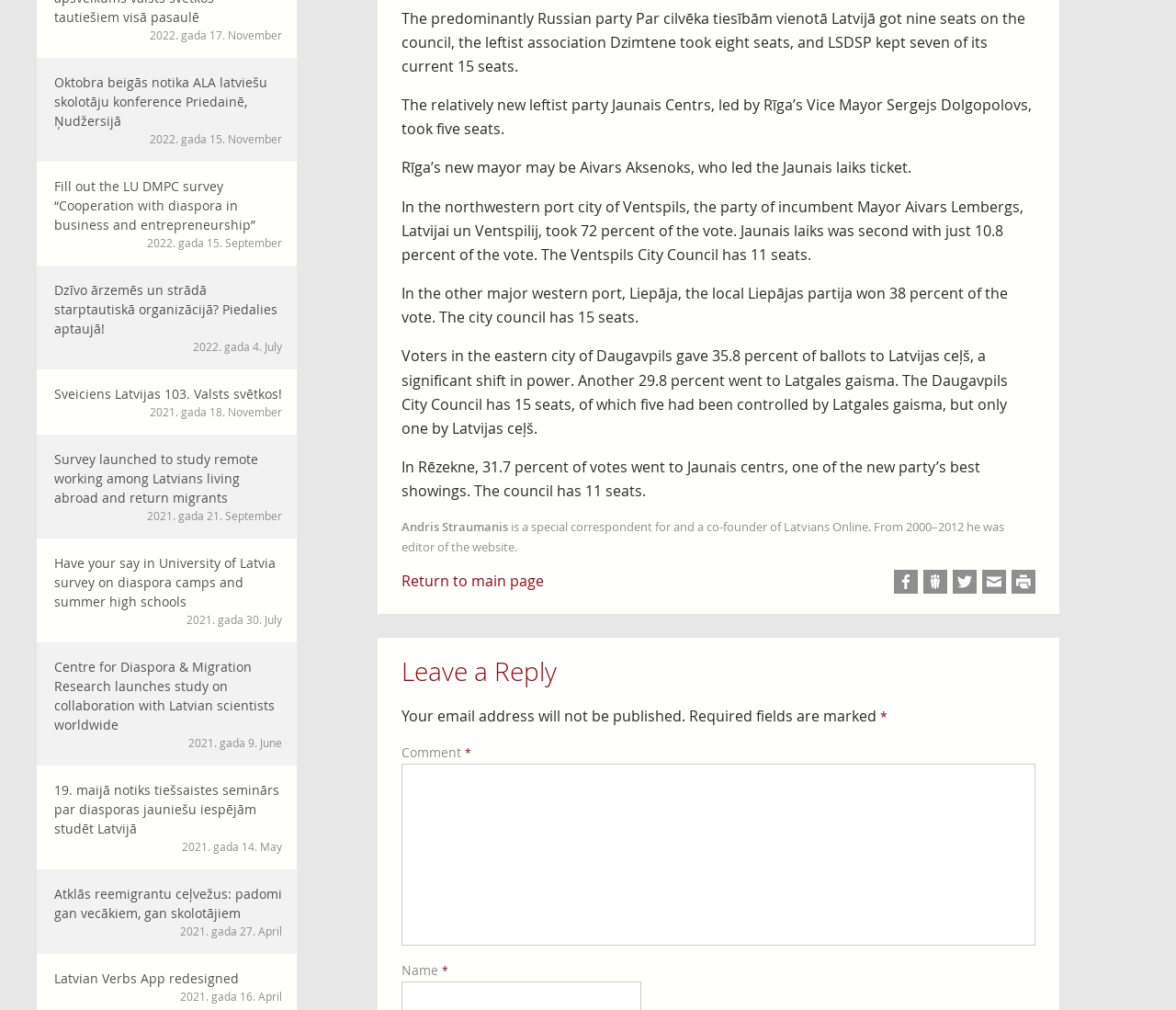Predict the bounding box of the UI element that fits this description: "title="Share on Draugiem.lv"".

[0.785, 0.564, 0.805, 0.588]